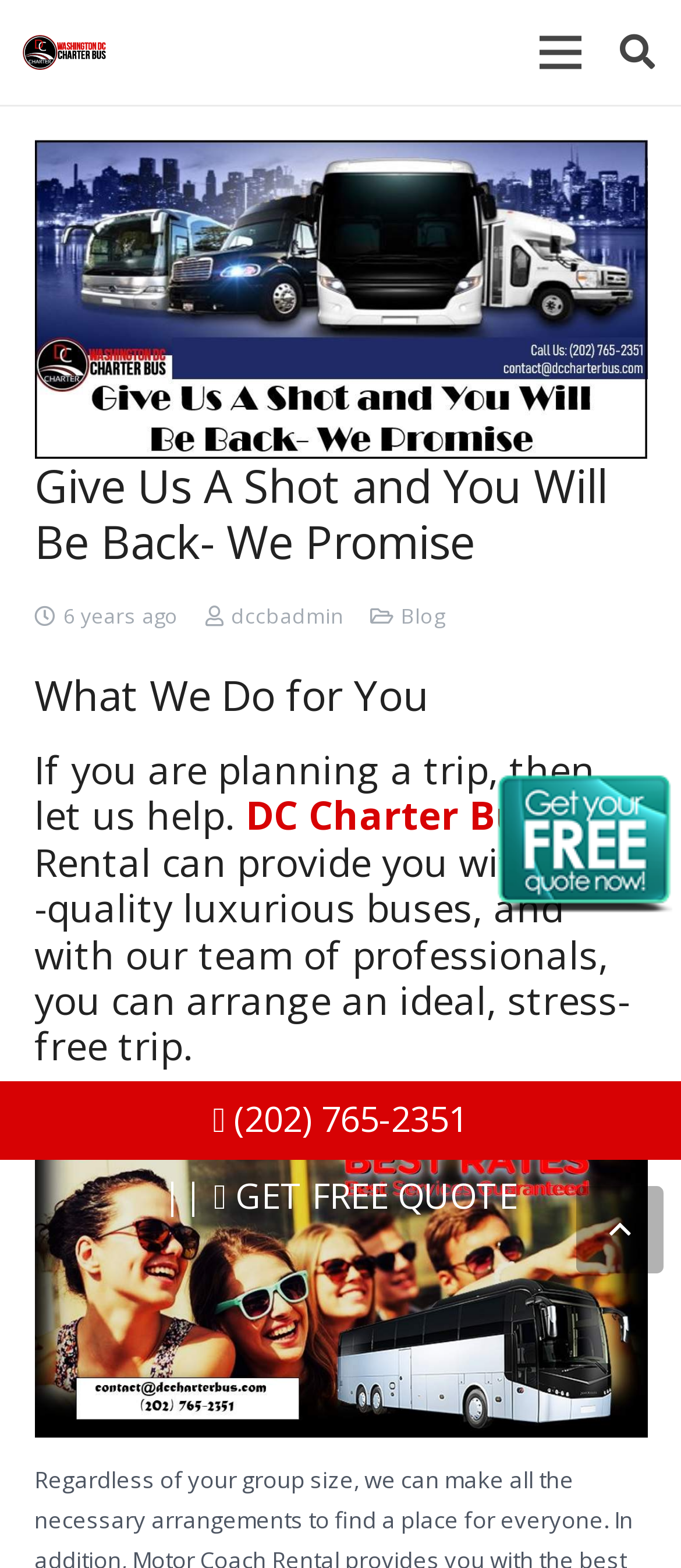What is the location of the company?
Please provide a comprehensive answer based on the contents of the image.

The location of the company can be inferred from the image at the top of the webpage, which has the text 'Washington DC Coach Rental'.